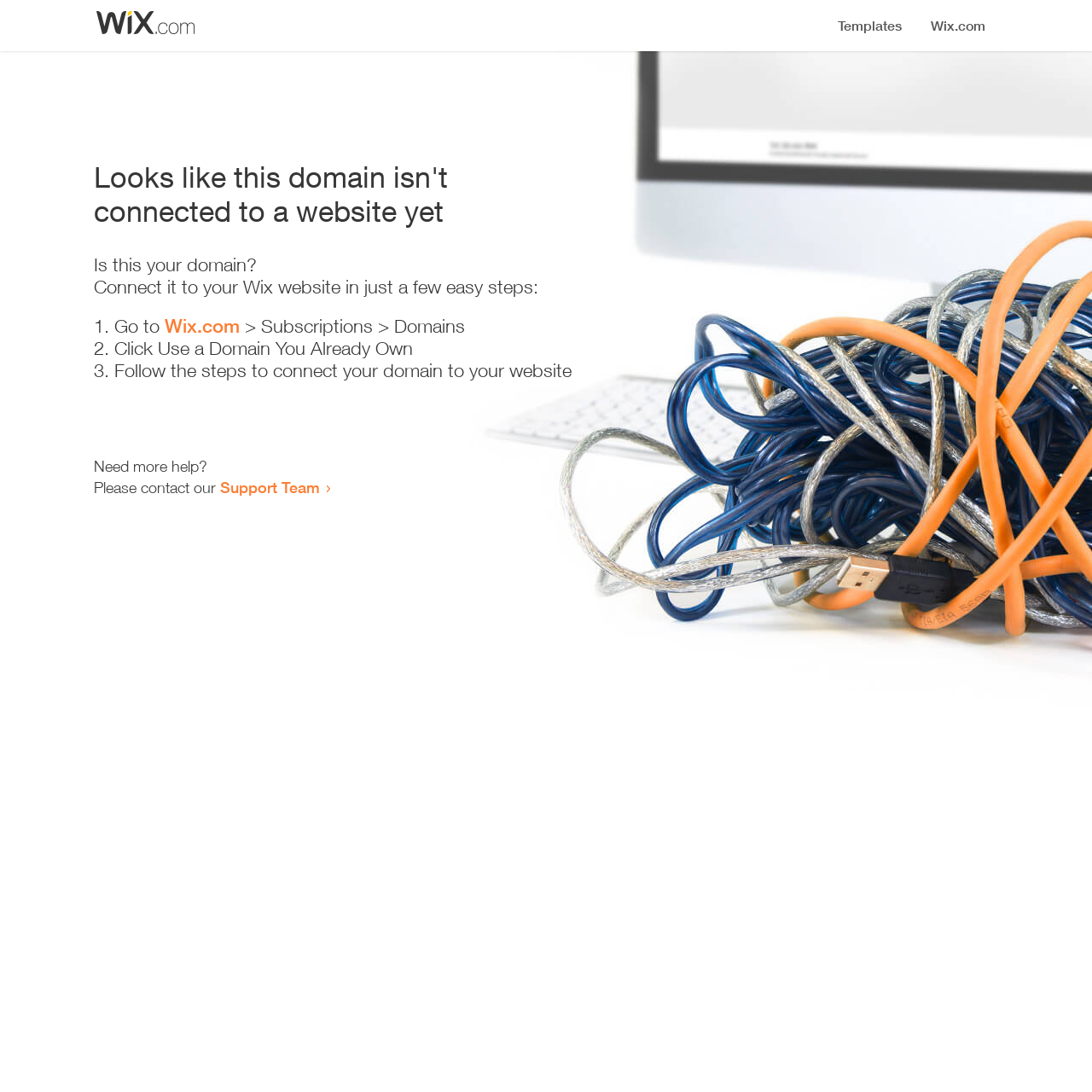Where can I get more help?
Based on the image, please offer an in-depth response to the question.

The webpage provides a link to the 'Support Team' where users can get more help, as stated in the text 'Need more help? Please contact our Support Team'.